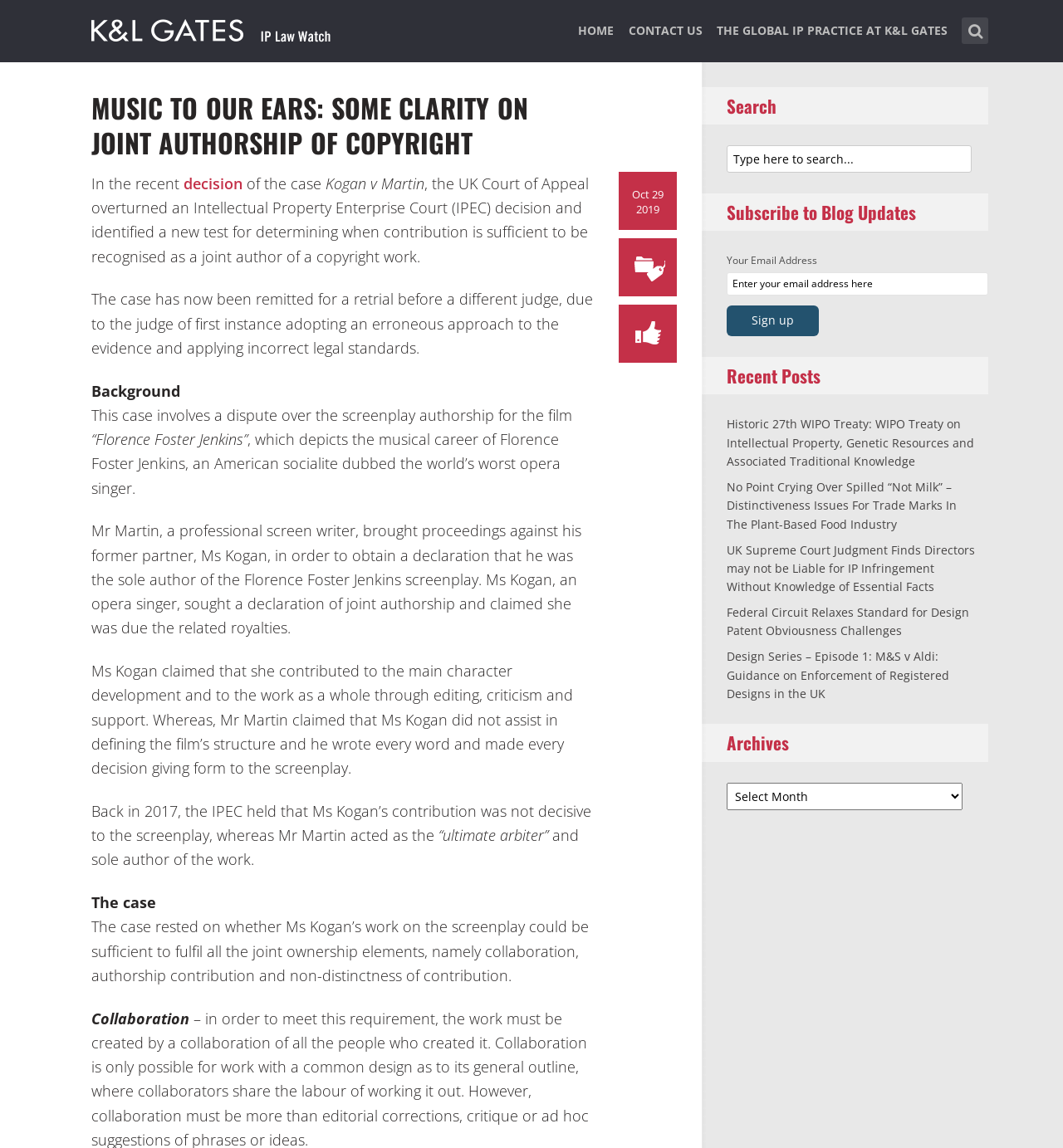Please provide a one-word or phrase answer to the question: 
What is the name of the film mentioned in the article?

Florence Foster Jenkins